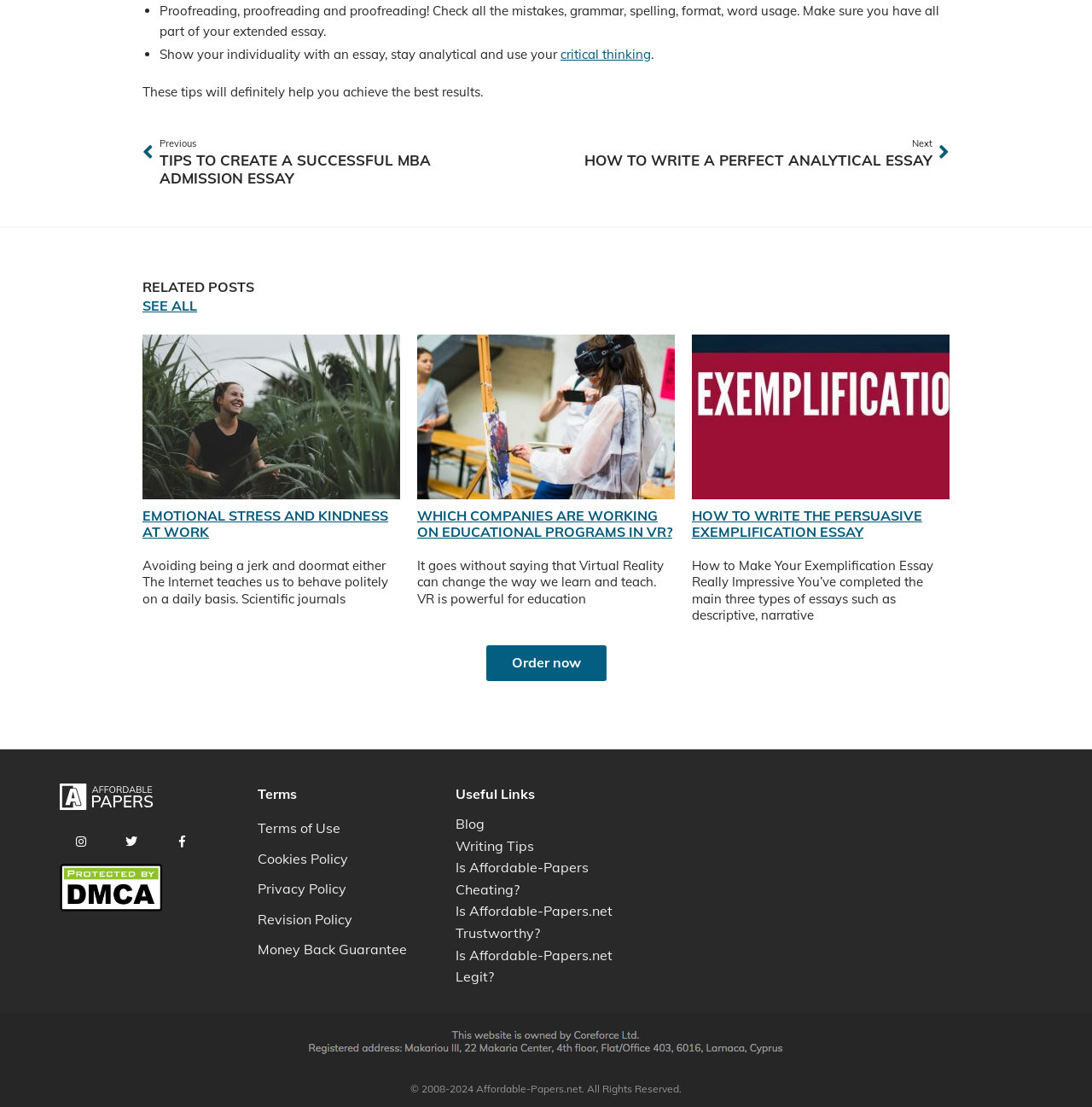Determine the bounding box coordinates of the clickable element to achieve the following action: 'Click on 'Order now''. Provide the coordinates as four float values between 0 and 1, formatted as [left, top, right, bottom].

[0.445, 0.583, 0.555, 0.615]